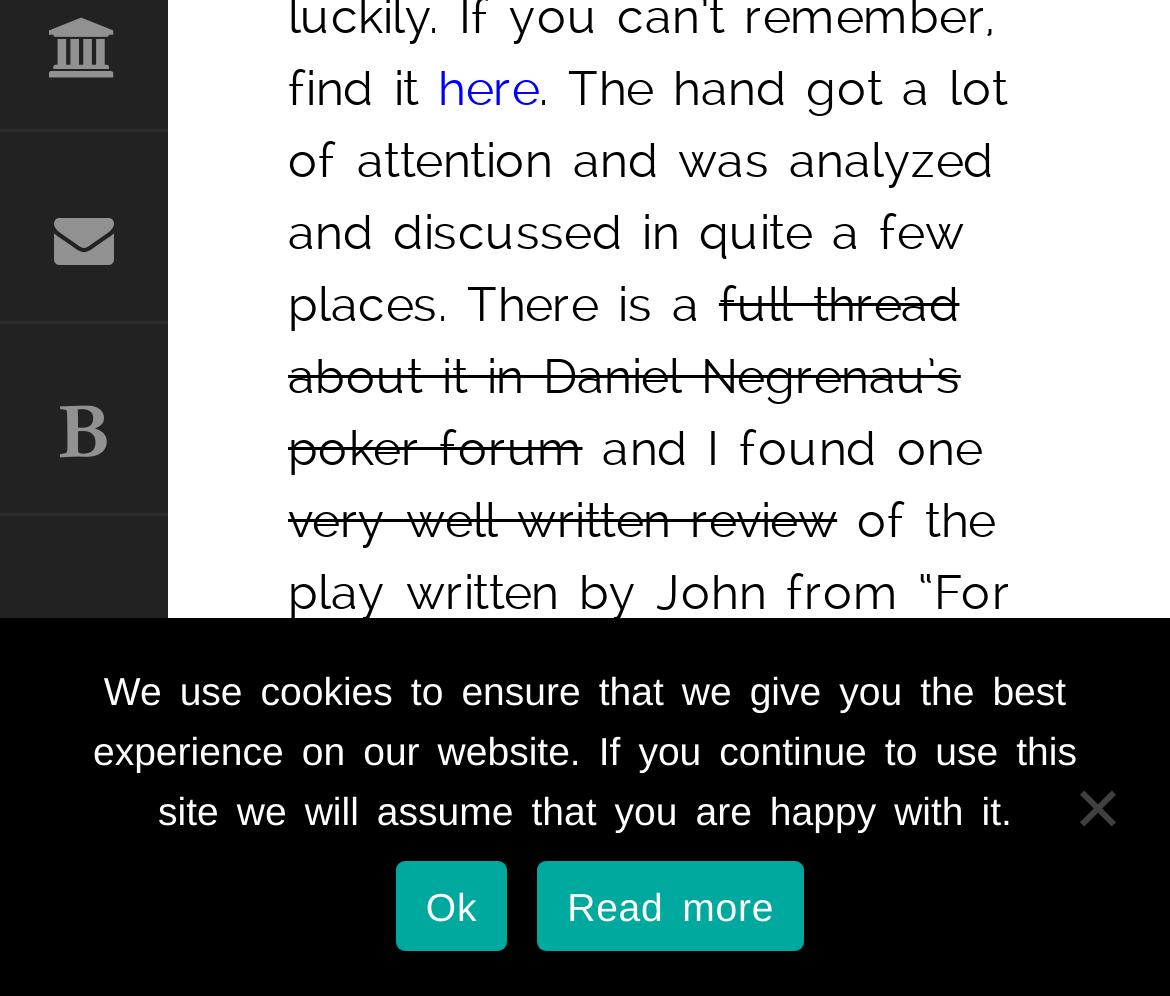Provide the bounding box coordinates of the HTML element this sentence describes: "Read more". The bounding box coordinates consist of four float numbers between 0 and 1, i.e., [left, top, right, bottom].

[0.459, 0.864, 0.687, 0.955]